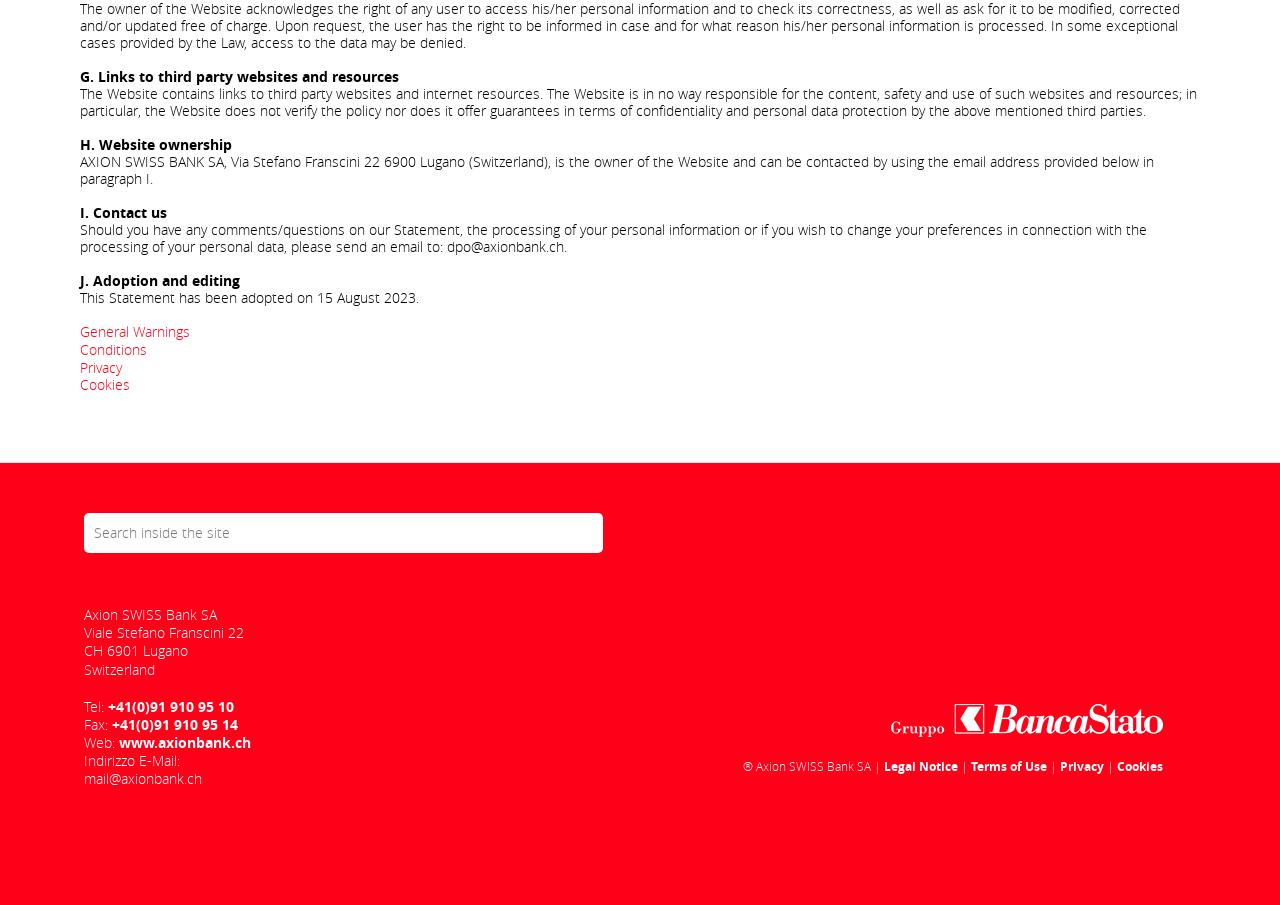Give the bounding box coordinates for this UI element: "Privacy Policy". The coordinates should be four float numbers between 0 and 1, arranged as [left, top, right, bottom].

None